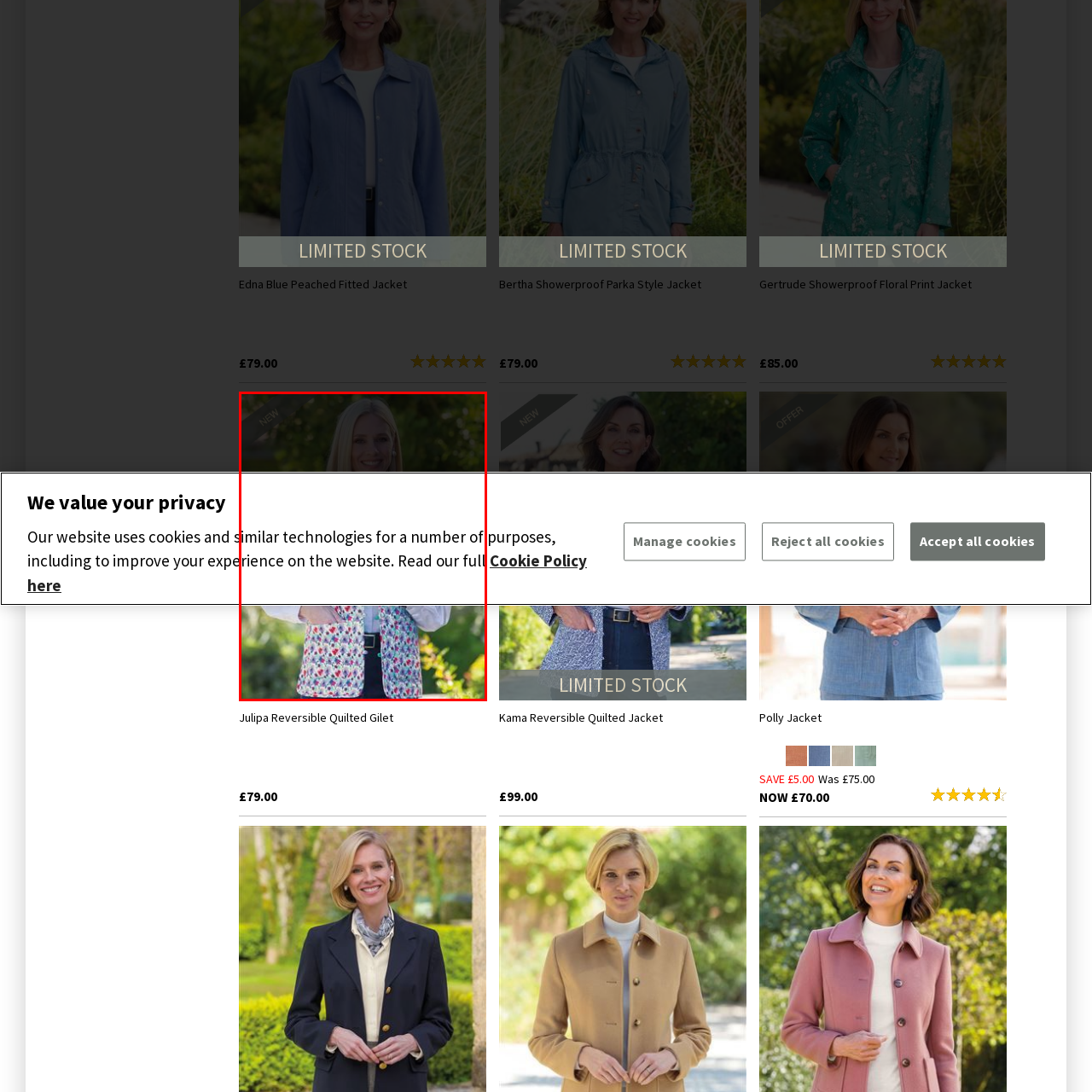Pay attention to the image encased in the red boundary and reply to the question using a single word or phrase:
What is the significance of the 'NEW' label?

It highlights the garment as a new arrival